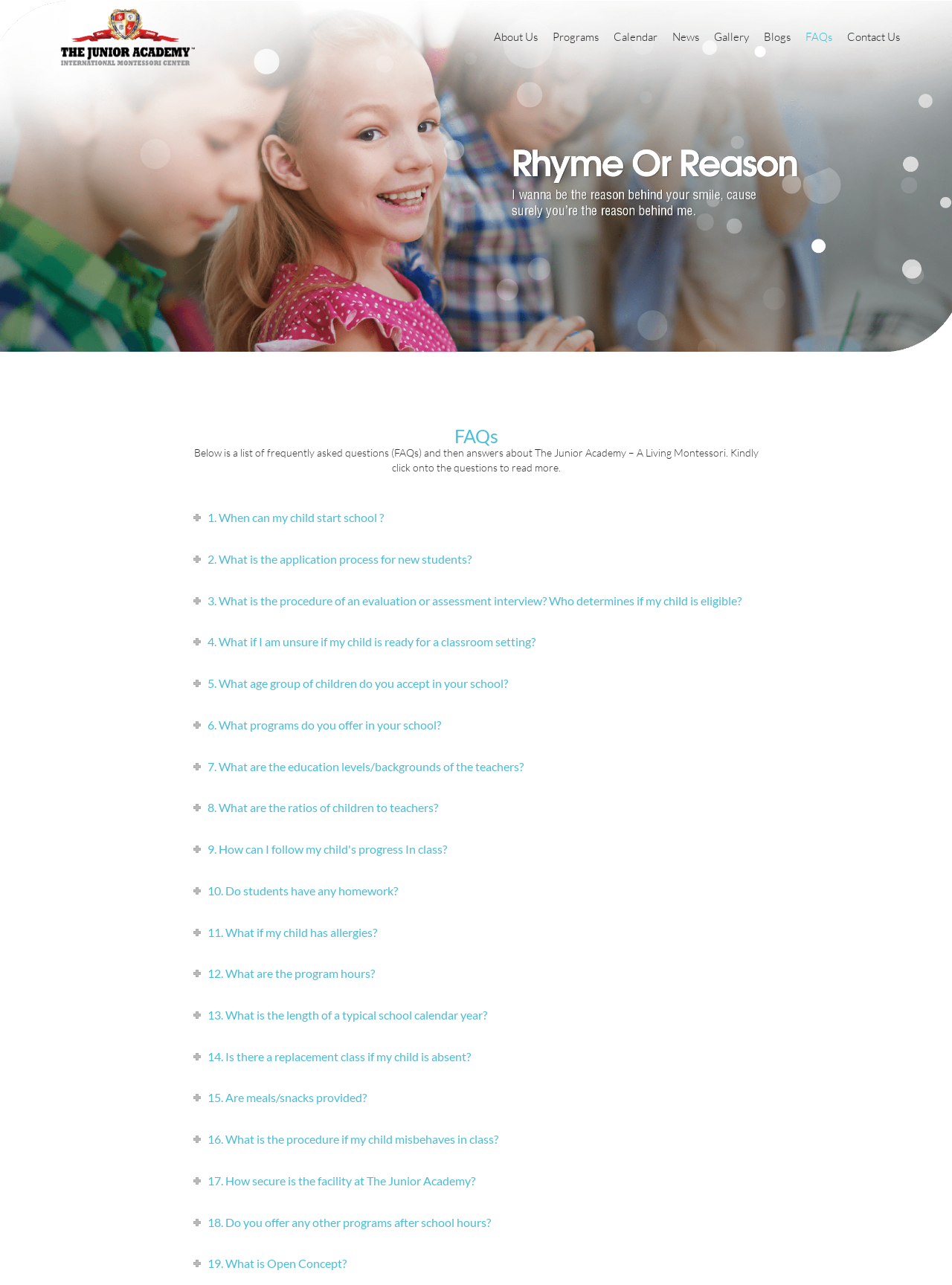Give a concise answer using one word or a phrase to the following question:
How can parents follow their child's progress in class?

Through regular updates